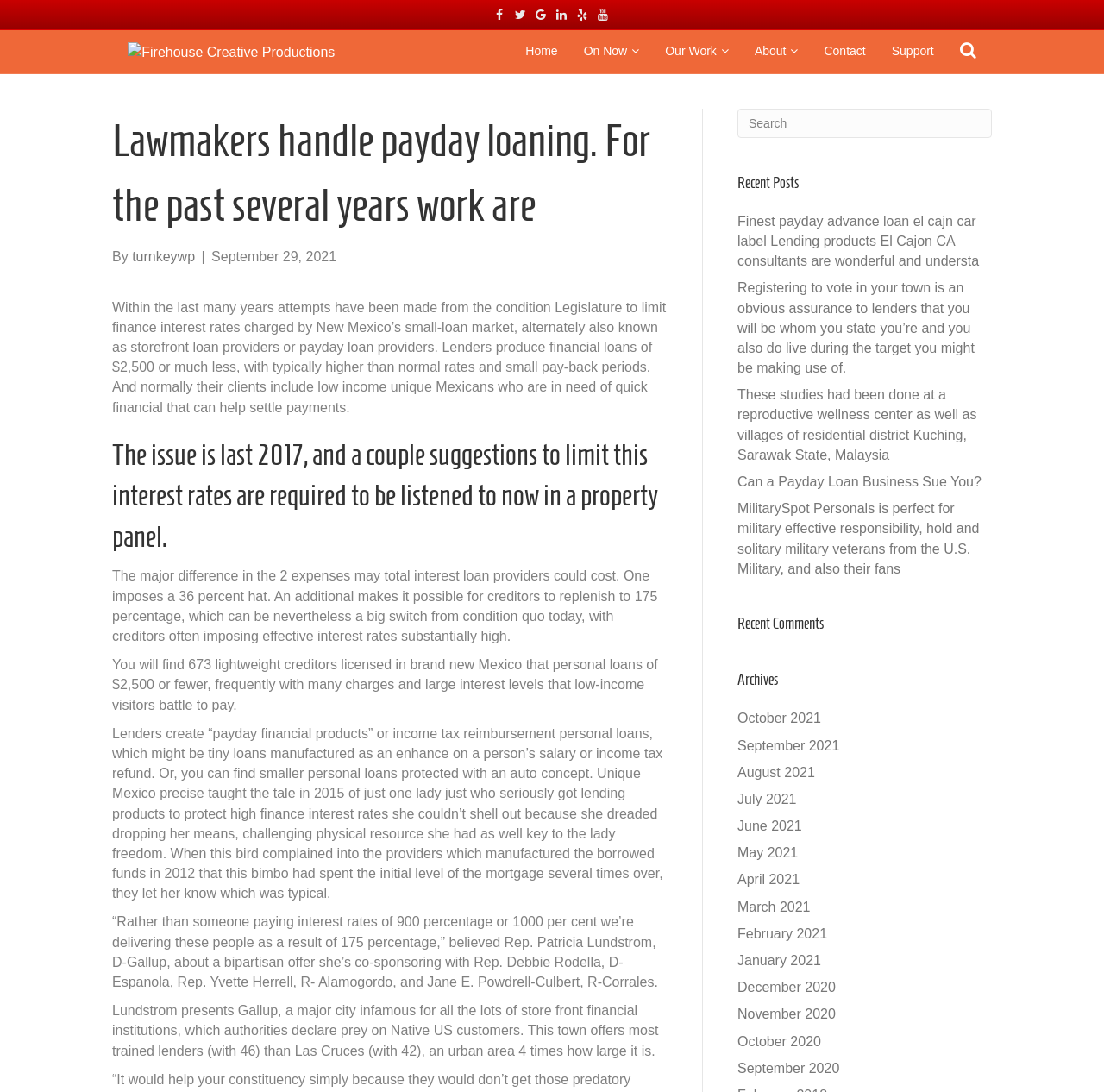Locate the bounding box coordinates of the element I should click to achieve the following instruction: "Read the recent post about payday loans".

[0.668, 0.196, 0.887, 0.246]